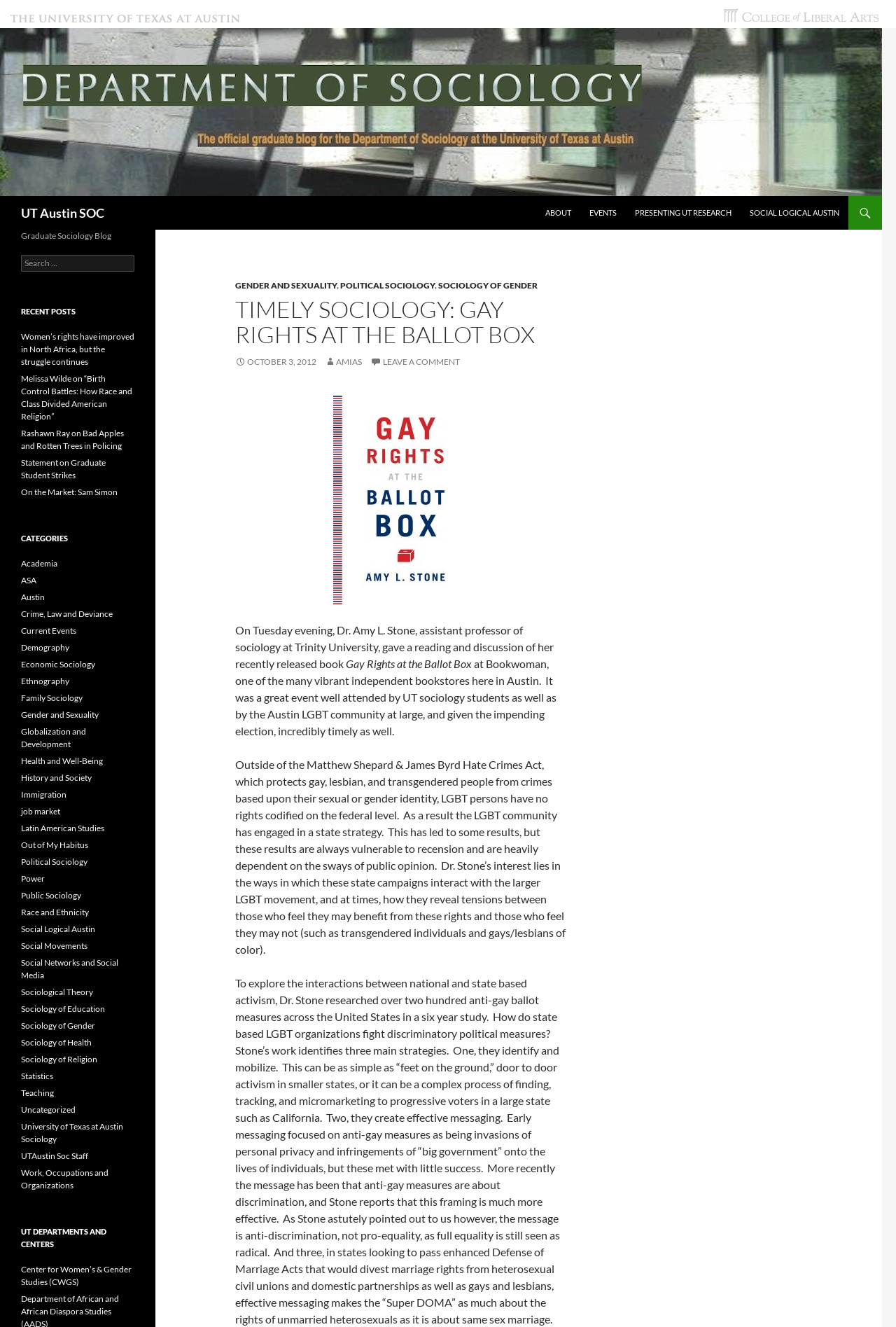What is the name of the book discussed in the blog post?
Please answer the question with a single word or phrase, referencing the image.

Gay Rights at the Ballot Box